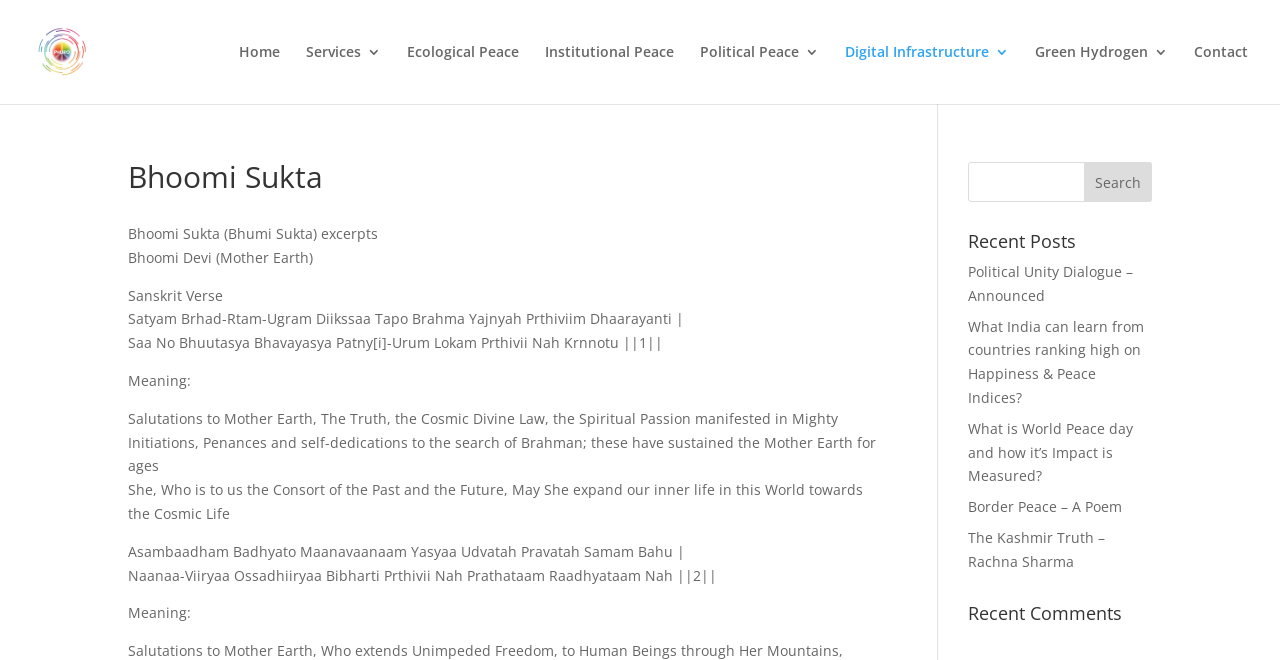Determine the bounding box coordinates of the area to click in order to meet this instruction: "Read the 'Recent Posts'".

[0.756, 0.352, 0.9, 0.394]